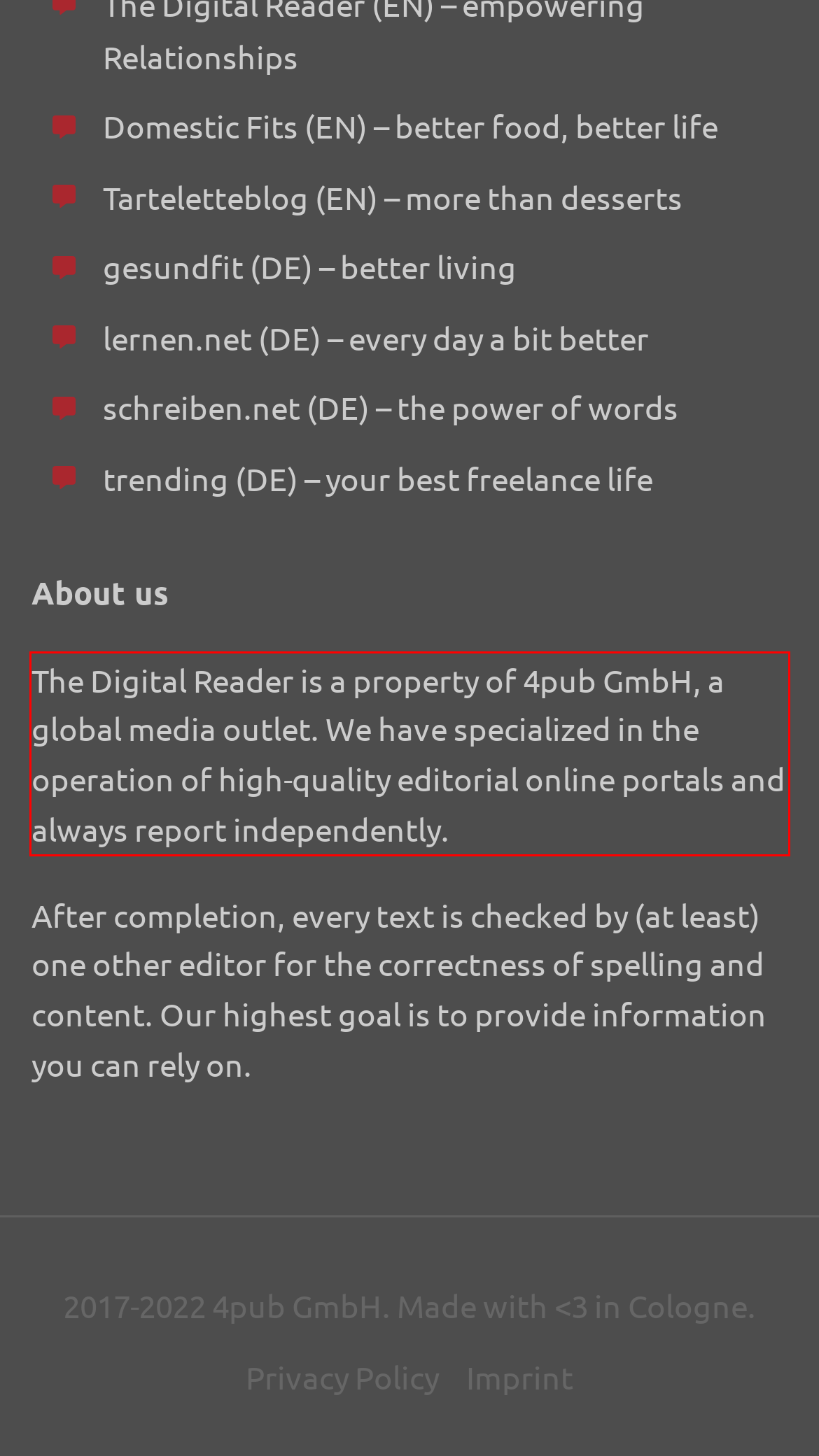Please perform OCR on the text within the red rectangle in the webpage screenshot and return the text content.

The Digital Reader is a property of 4pub GmbH, a global media outlet. We have specialized in the operation of high-quality editorial online portals and always report independently.